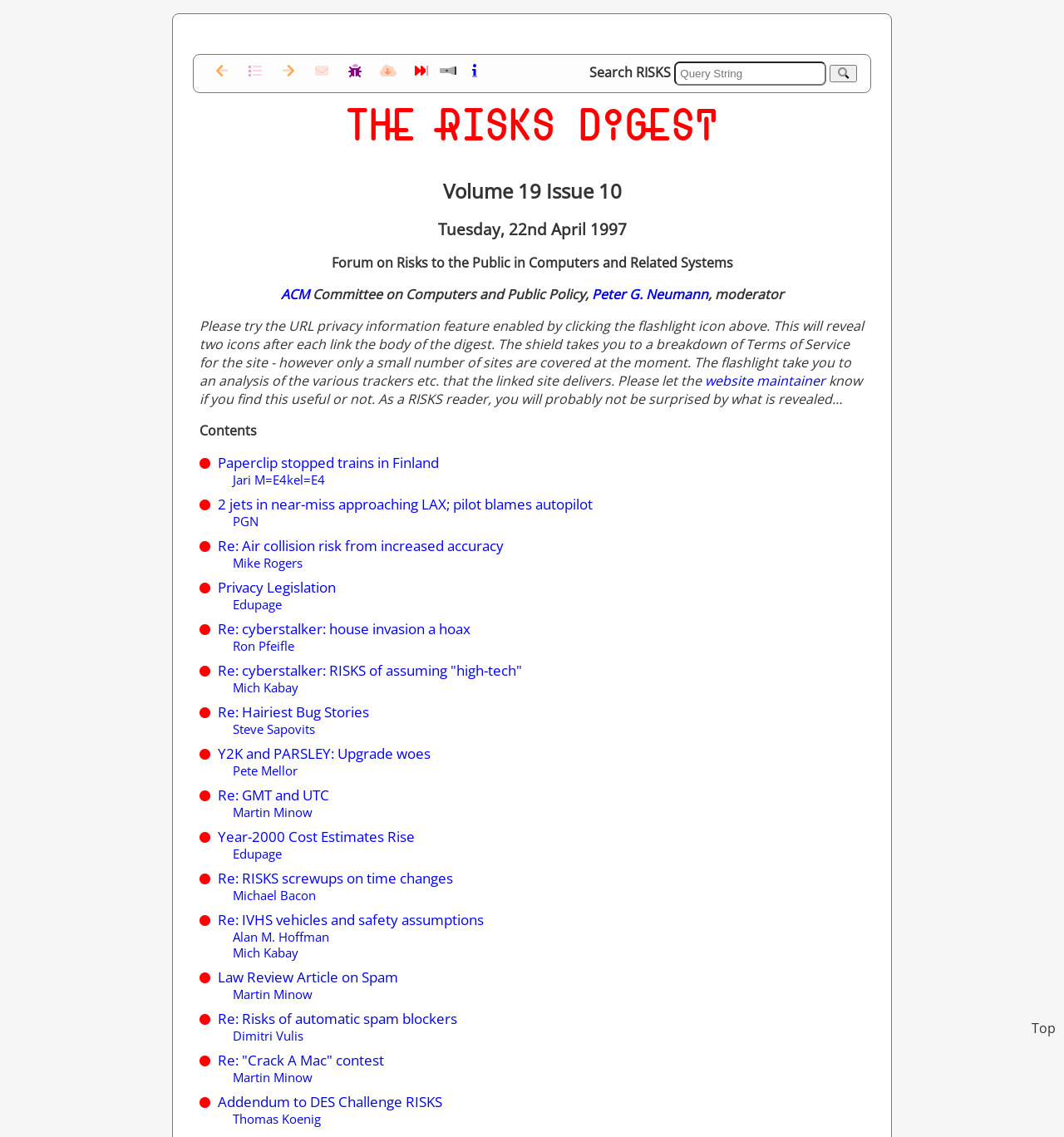Using the element description provided, determine the bounding box coordinates in the format (top-left x, top-left y, bottom-right x, bottom-right y). Ensure that all values are floating point numbers between 0 and 1. Element description: title="Volume 19 Issue 9"

[0.195, 0.054, 0.223, 0.07]